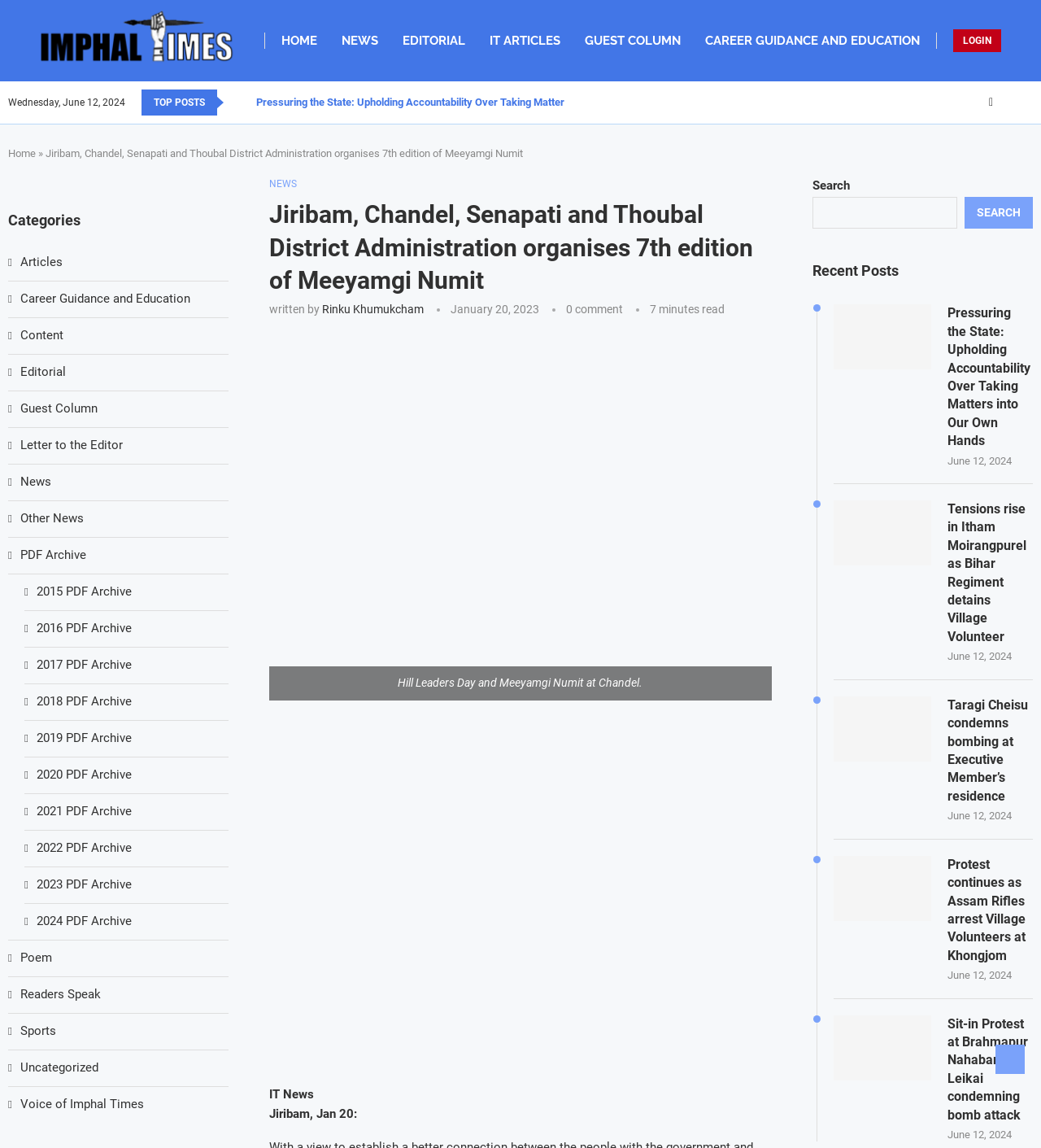Analyze the image and deliver a detailed answer to the question: What is the category of the article about Meeyamgi Numit?

The answer can be found in the static text element with the text 'IT News' which is located at the top of the webpage.